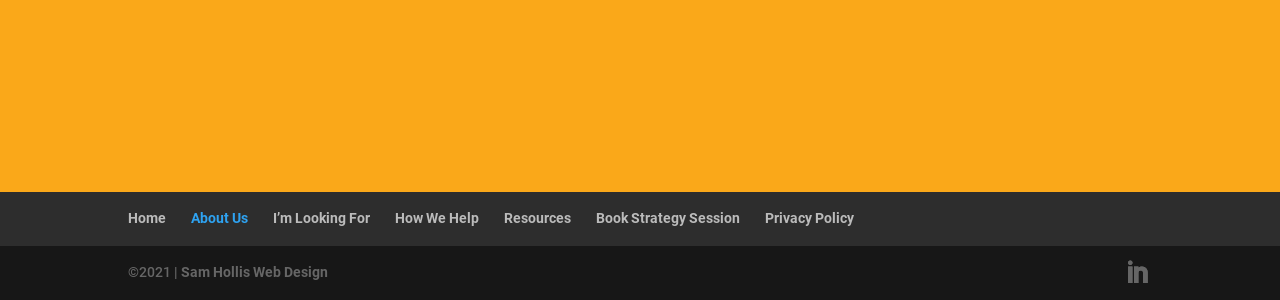Could you indicate the bounding box coordinates of the region to click in order to complete this instruction: "go to home page".

[0.1, 0.7, 0.13, 0.753]